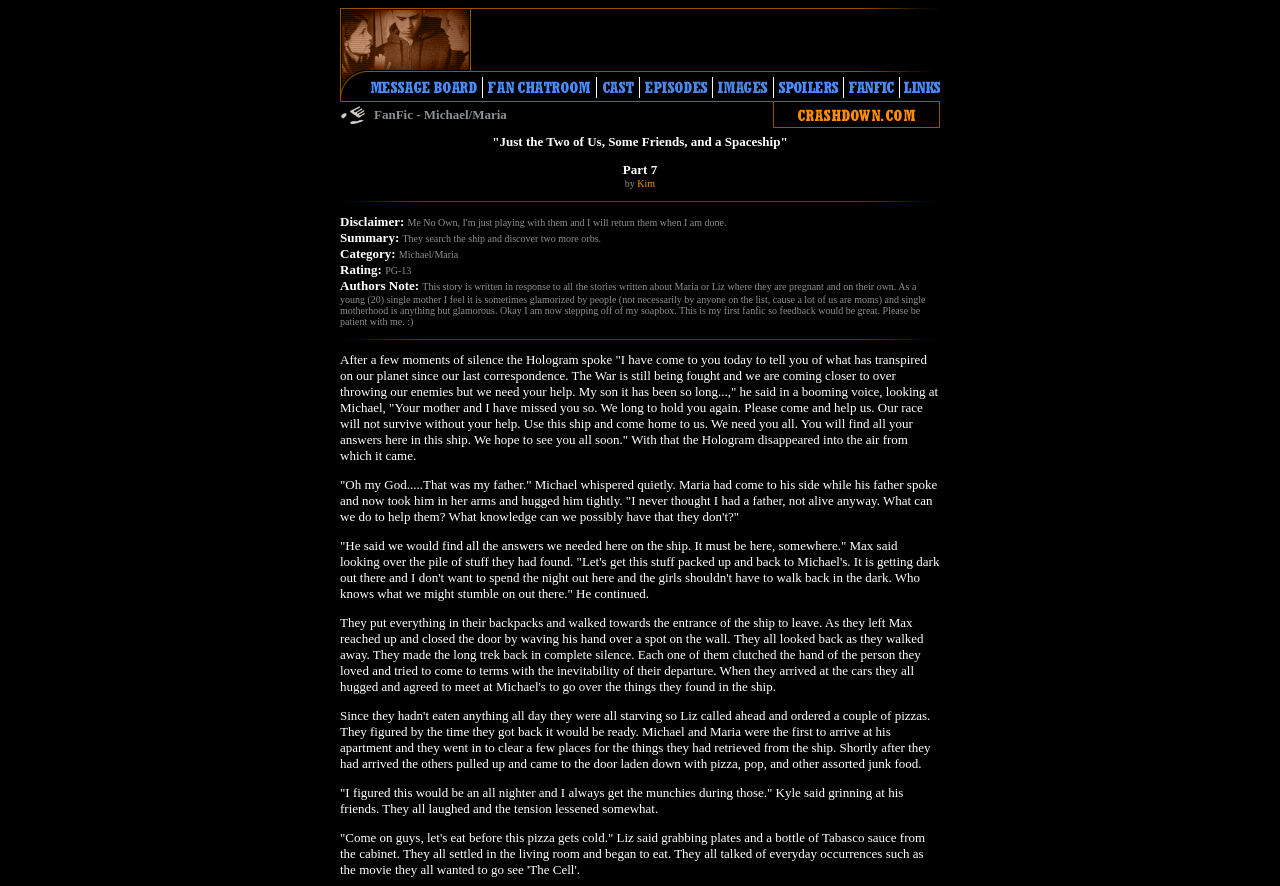Determine the bounding box coordinates for the HTML element mentioned in the following description: "aria-label="Advertisement" name="aswift_0" title="Advertisement"". The coordinates should be a list of four floats ranging from 0 to 1, represented as [left, top, right, bottom].

[0.369, 0.011, 0.734, 0.079]